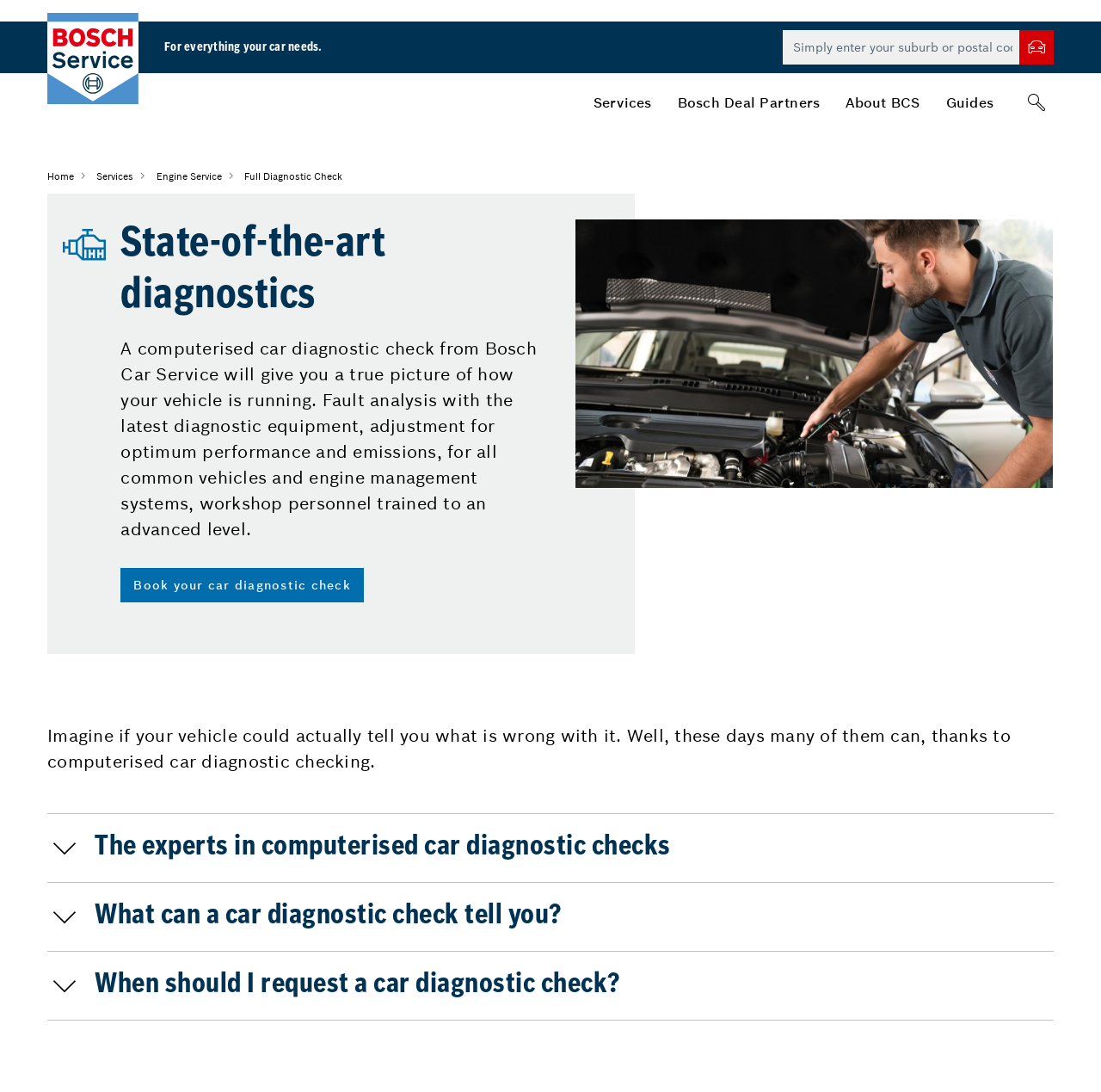Please identify the bounding box coordinates of the area I need to click to accomplish the following instruction: "Book a car diagnostic check".

[0.11, 0.52, 0.33, 0.552]